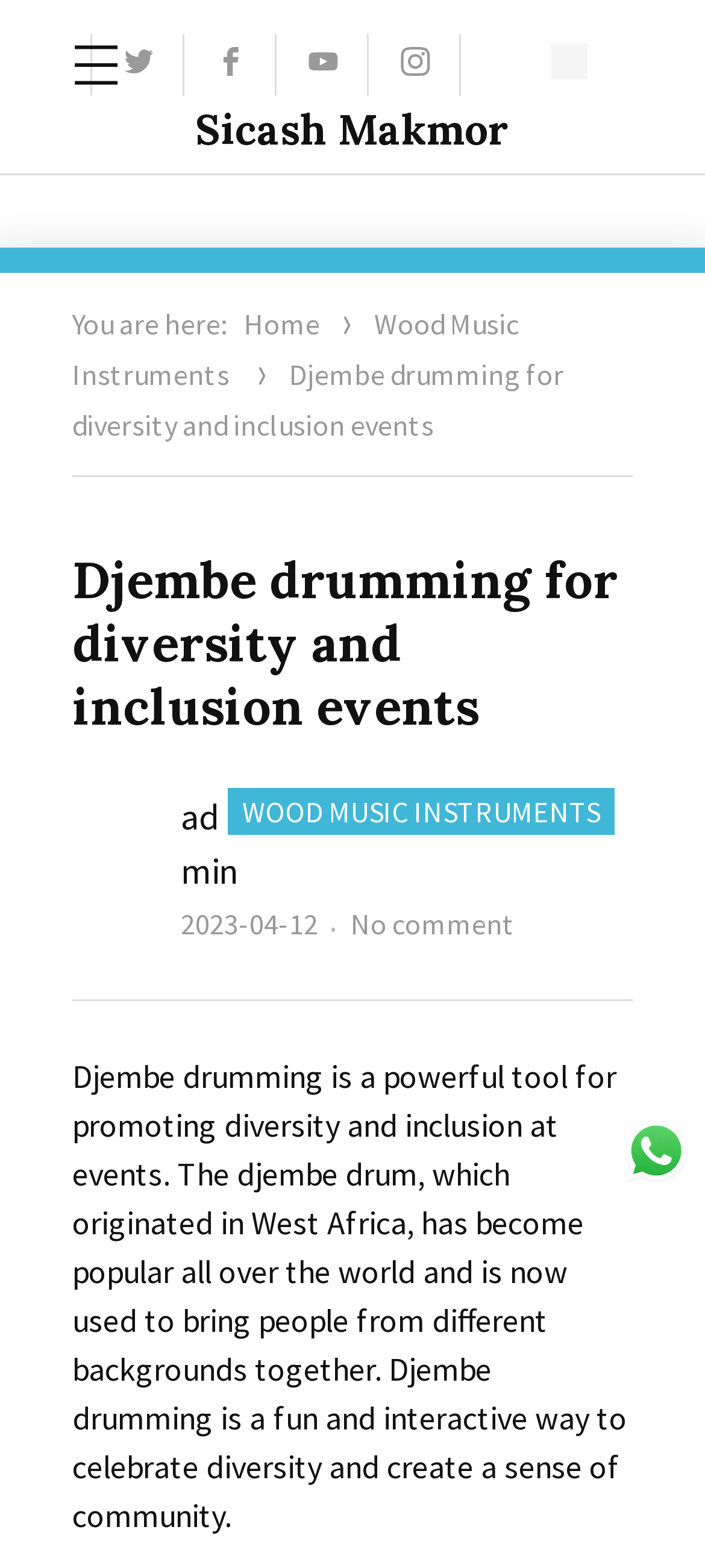Please identify the primary heading on the webpage and return its text.

Djembe drumming for diversity and inclusion events